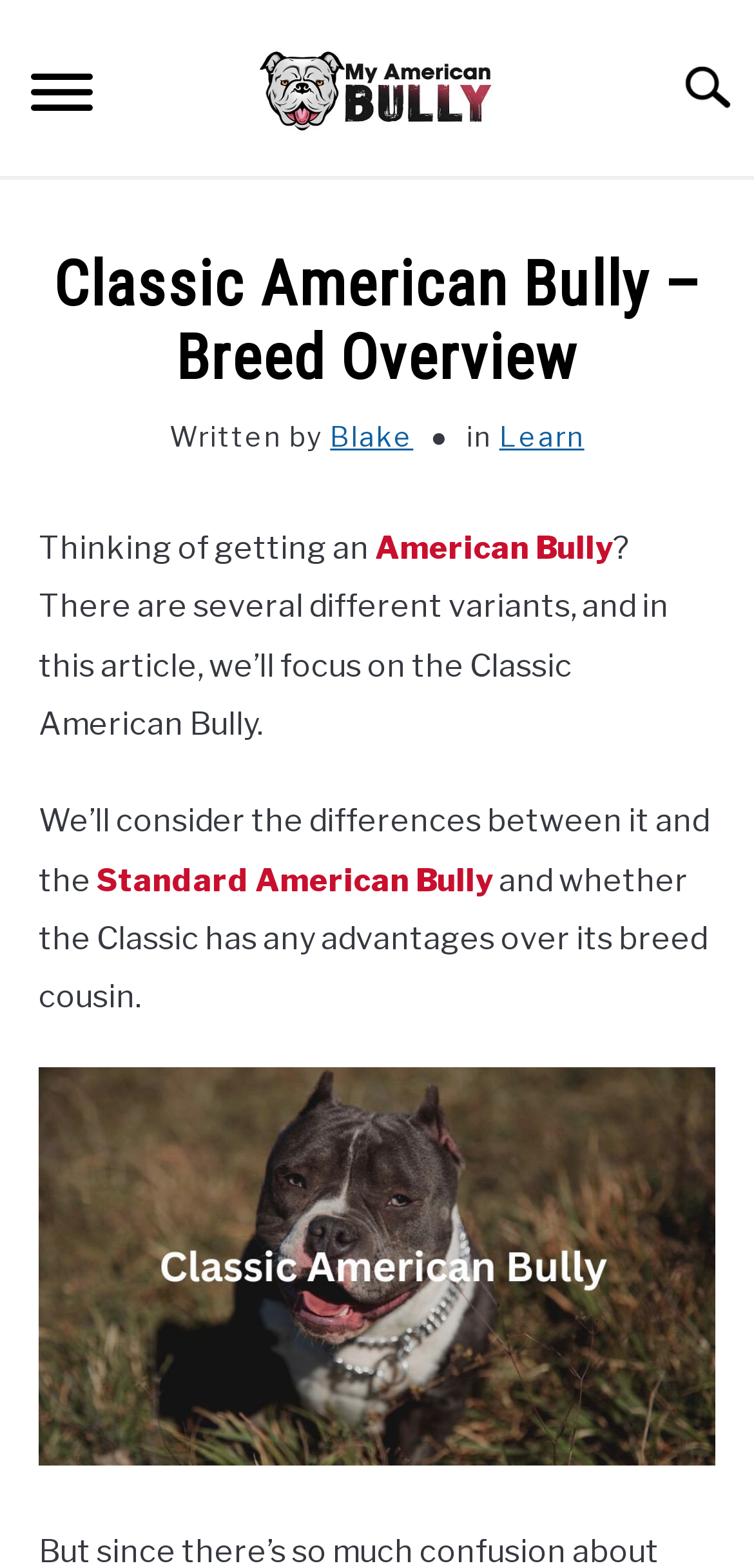What is the name of the breed being discussed?
Please elaborate on the answer to the question with detailed information.

The question can be answered by looking at the heading of the webpage, which is 'Classic American Bully – Breed Overview'. This heading indicates that the webpage is discussing the Classic American Bully breed.